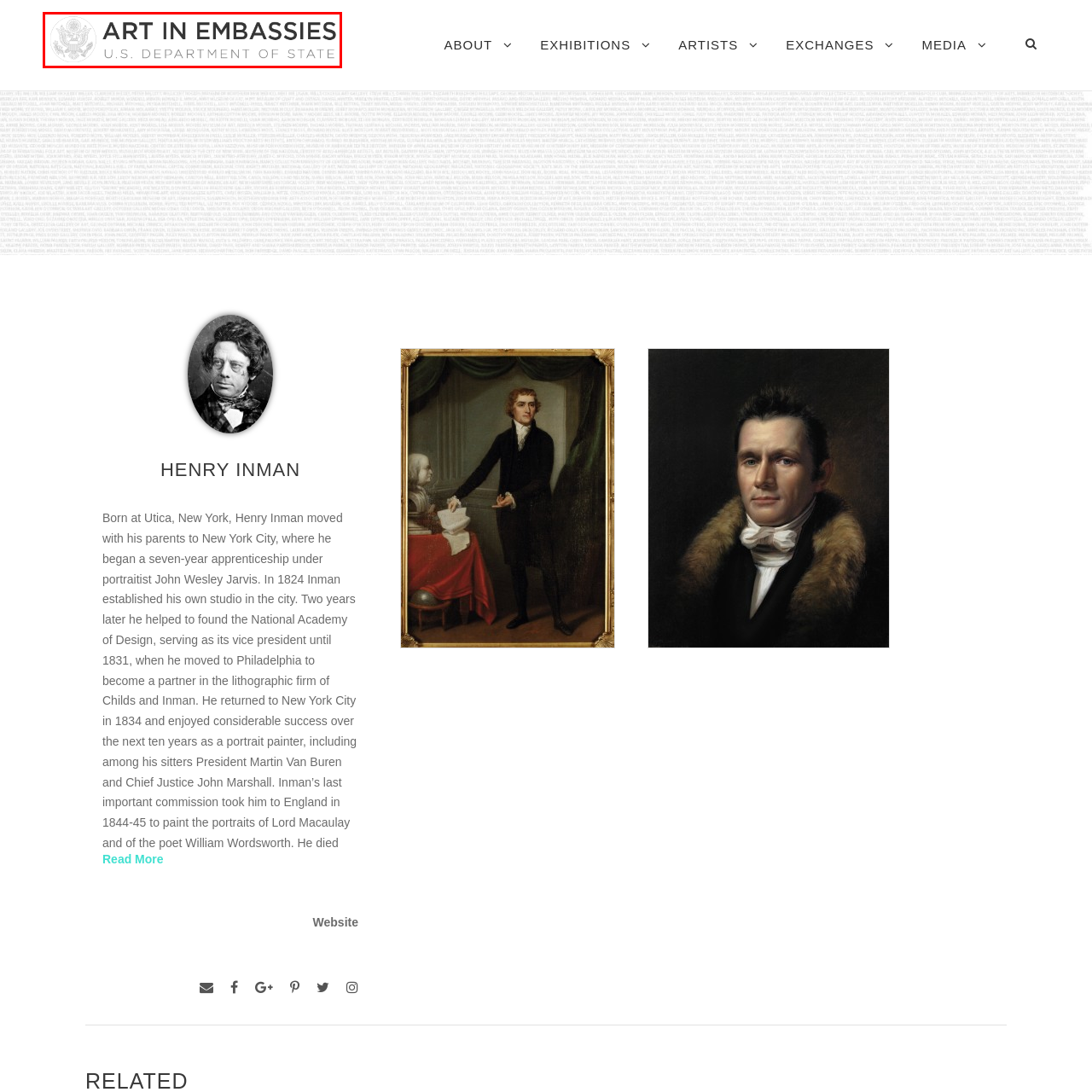What is the purpose of the initiative?
Analyze the image within the red bounding box and respond to the question with a detailed answer derived from the visual content.

The initiative aims to foster dialogue and mutual understanding through the visual arts, promoting cultural diplomacy and American representation abroad.